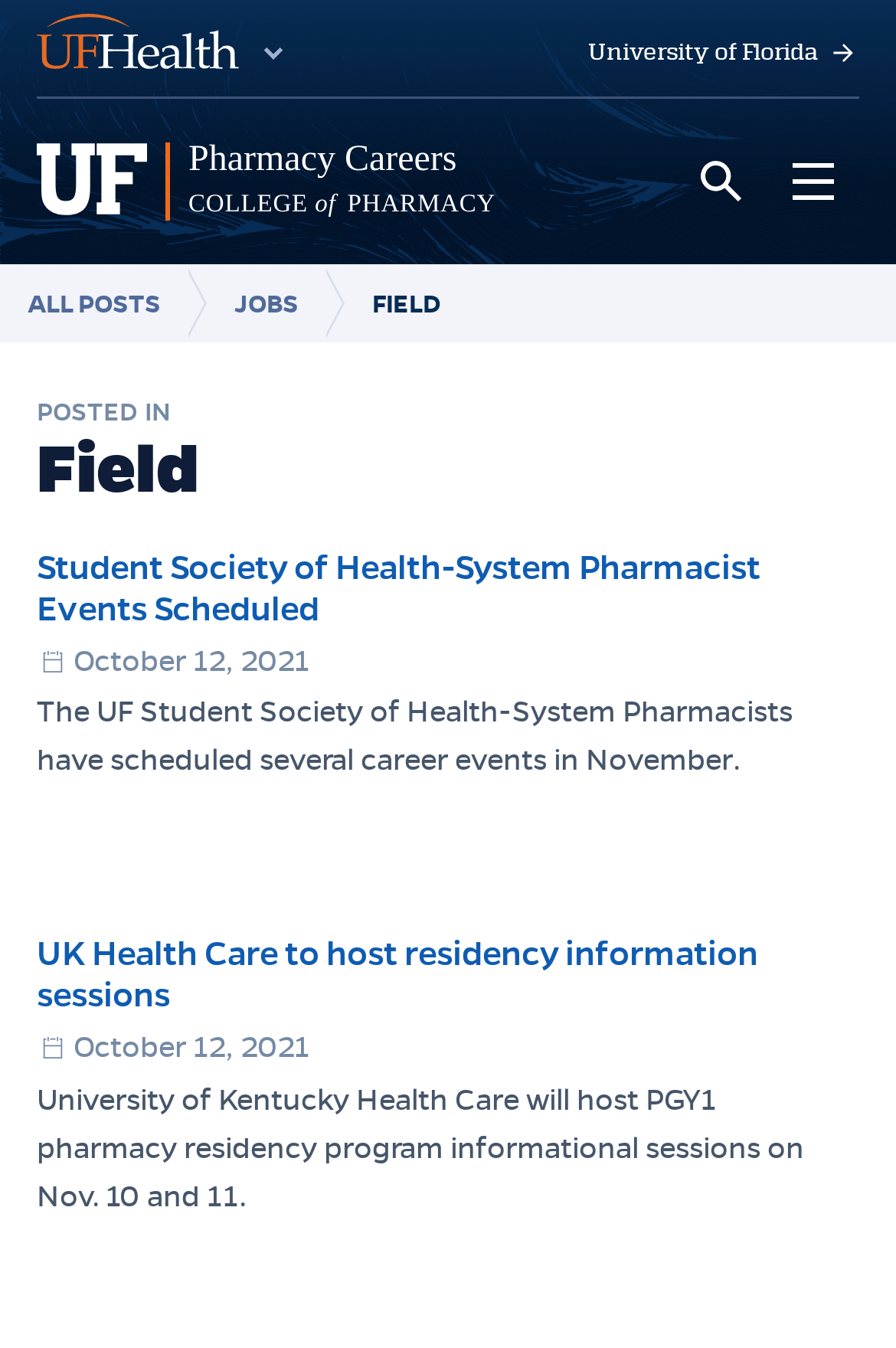Please find the bounding box coordinates of the element that you should click to achieve the following instruction: "Search". The coordinates should be presented as four float numbers between 0 and 1: [left, top, right, bottom].

[0.754, 0.101, 0.856, 0.169]